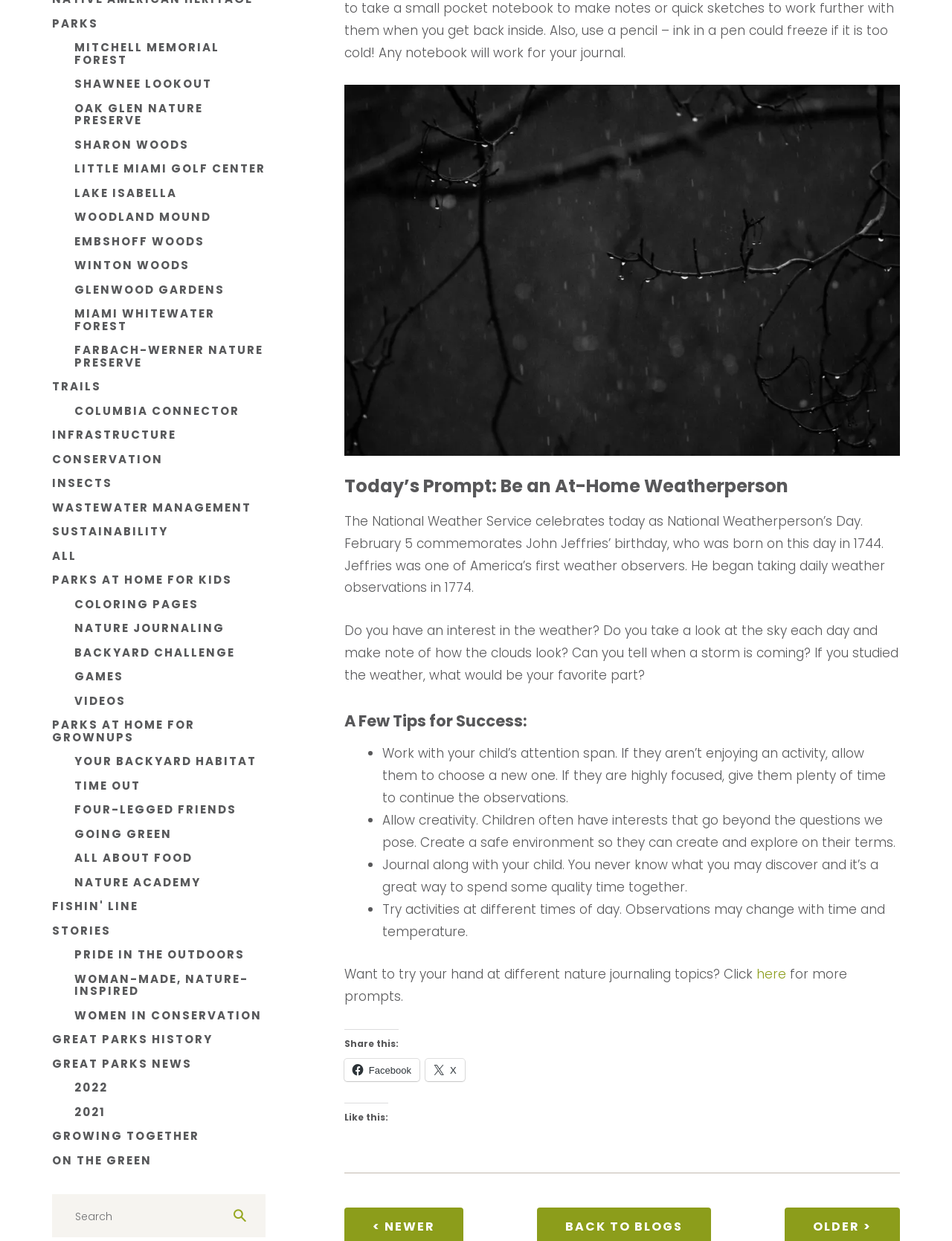Identify the bounding box coordinates for the UI element that matches this description: "Great Parks History".

[0.055, 0.833, 0.223, 0.843]